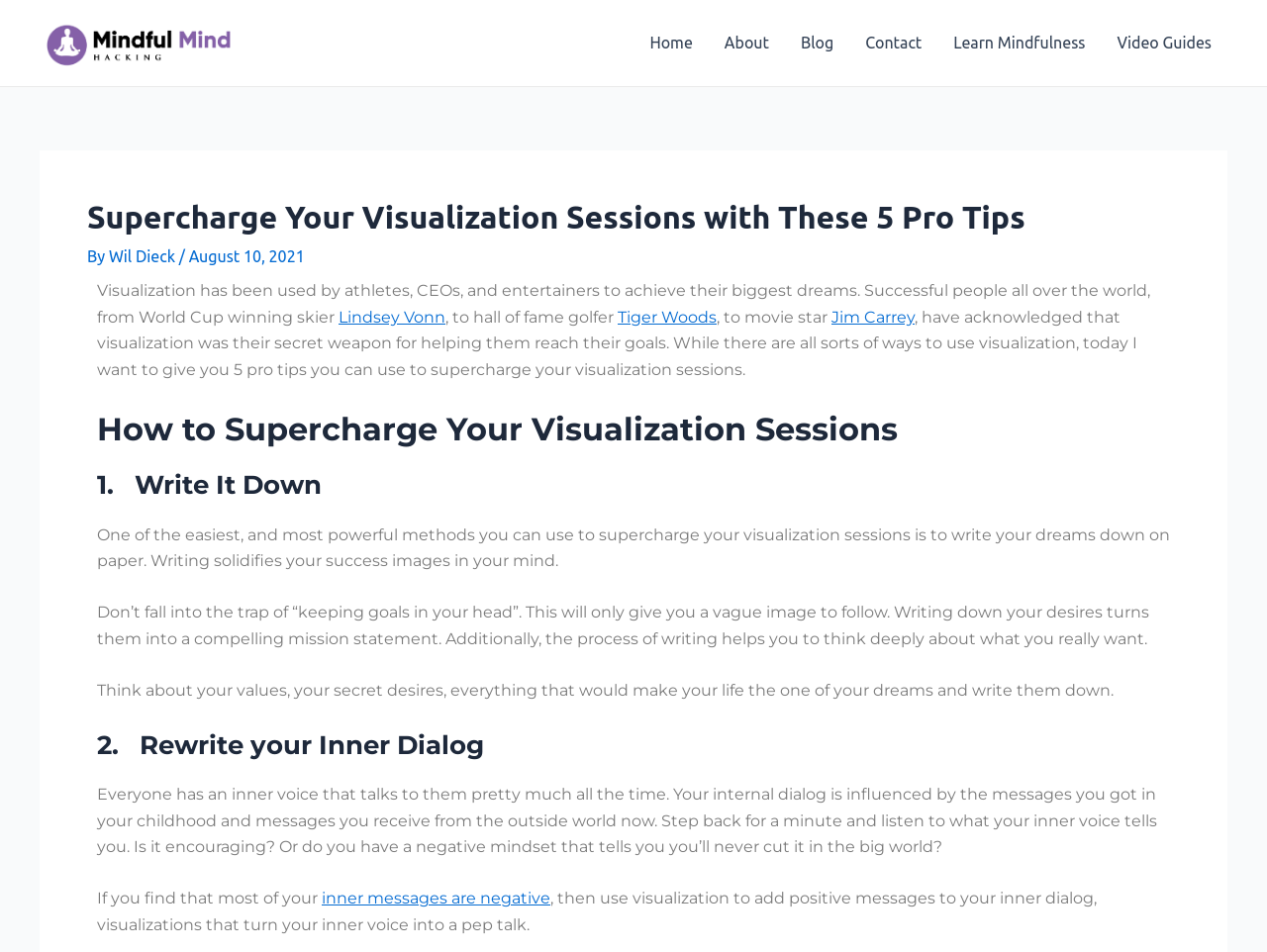Given the following UI element description: "Video Guides", find the bounding box coordinates in the webpage screenshot.

[0.869, 0.004, 0.969, 0.087]